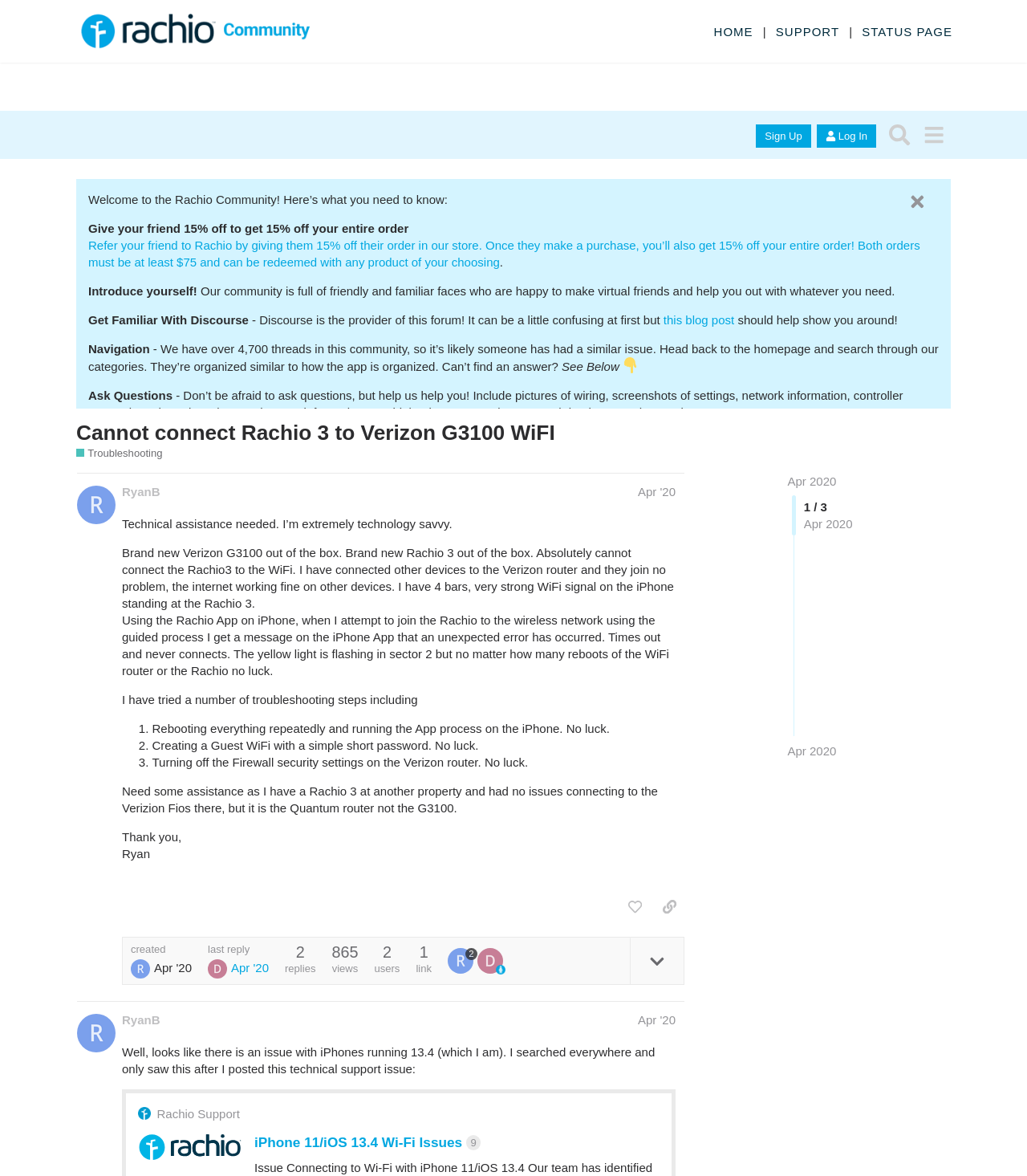Offer a detailed account of what is visible on the webpage.

This webpage is a community forum page, specifically a troubleshooting thread on the Rachio Community website. At the top, there is a navigation bar with links to "HOME", "SUPPORT", and "STATUS PAGE". Below the navigation bar, there is a header section with a "Sign Up" and "Log In" button, as well as a search bar.

The main content of the page is a thread titled "Cannot connect Rachio 3 to Verizon G3100 WiFI - Troubleshooting - Rachio Community". The thread is started by a user named RyanB, who is seeking technical assistance to connect their Rachio 3 to their Verizon G3100 WiFi router. The user has provided detailed information about their issue, including the error message they received and the troubleshooting steps they have taken.

The thread is divided into sections, with the original post at the top and subsequent replies below. The original post includes a list of troubleshooting steps the user has taken, including rebooting their router and Rachio, creating a guest WiFi network, and turning off firewall security settings on their router.

Below the original post, there are buttons to "like this post", "copy a link to this post to clipboard", and "expand topic details". There is also information about the post, including the date and time it was created, the number of replies and views, and the users who have participated in the thread.

On the right side of the page, there is a sidebar with links to other resources, including "Contact Rachio", "The Rachio Community Team", "Community Guidelines", "Terms of Service", and "Rachio Help Desk". There is also a section titled "Welcome to the Rachio Community!" with information about the community and how to get started.